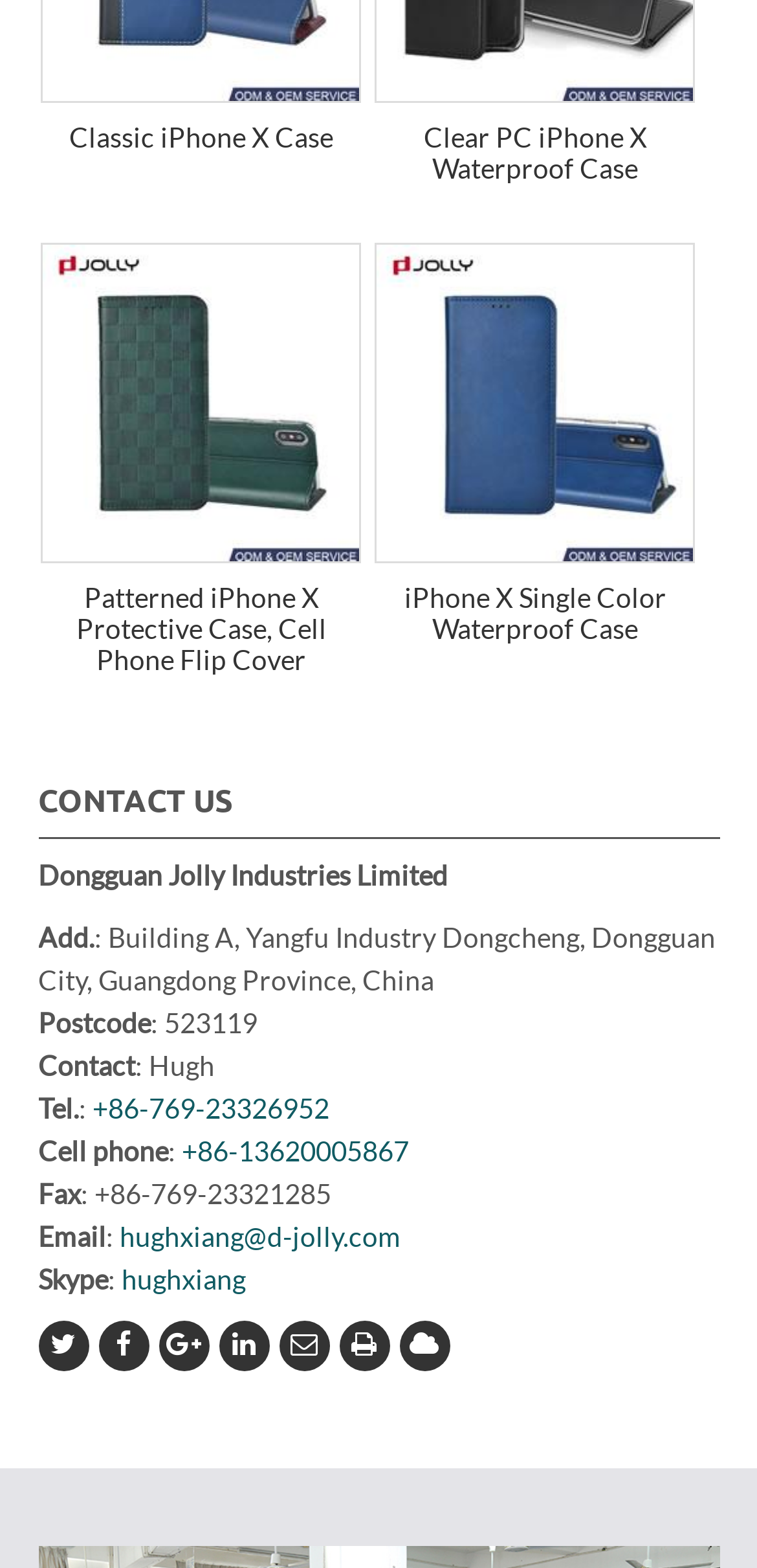Determine the bounding box coordinates of the clickable region to execute the instruction: "Email to hughxiang@d-jolly.com". The coordinates should be four float numbers between 0 and 1, denoted as [left, top, right, bottom].

[0.158, 0.778, 0.529, 0.799]